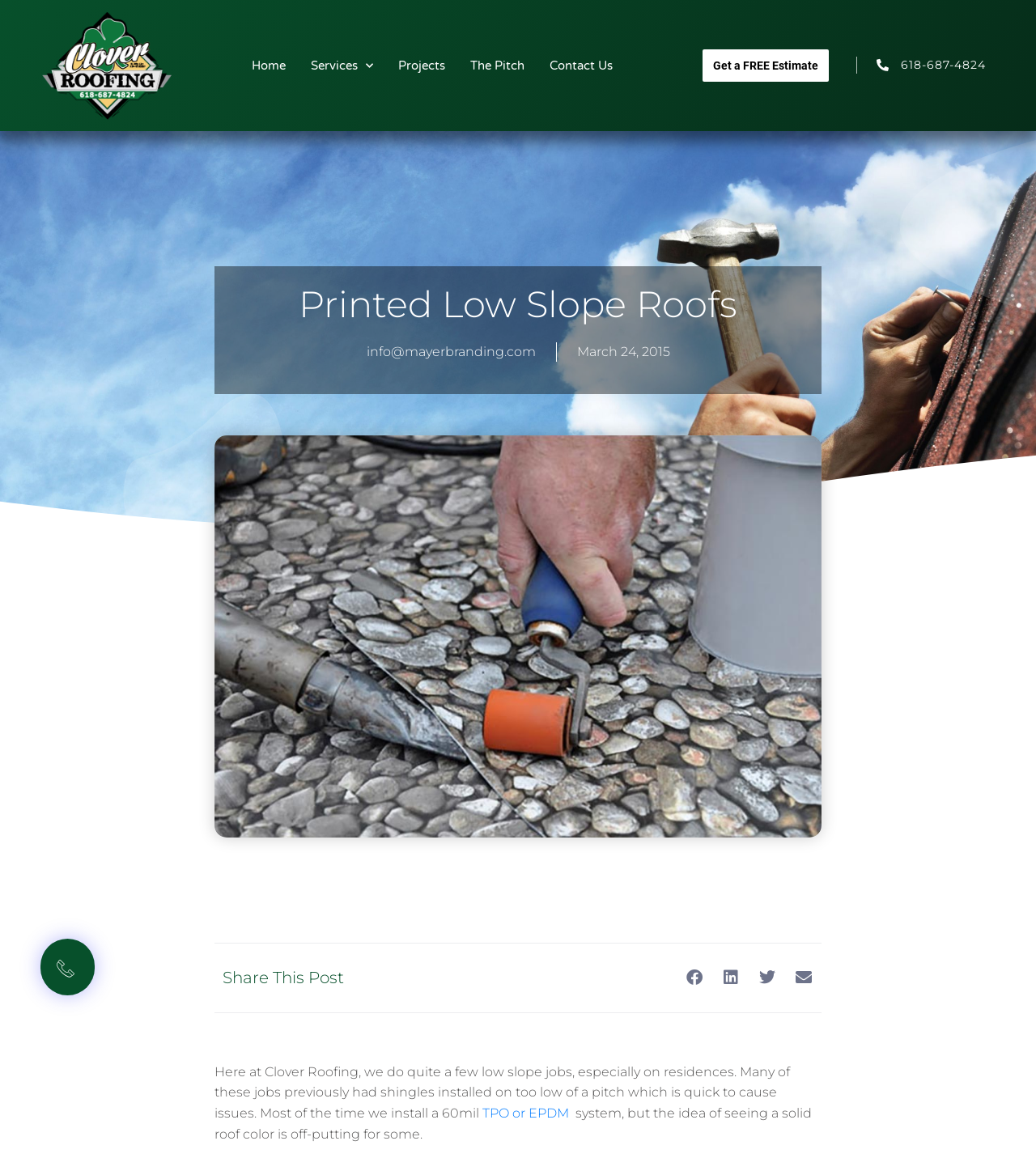Show the bounding box coordinates of the region that should be clicked to follow the instruction: "Visit the 'Home' page."

[0.243, 0.025, 0.276, 0.088]